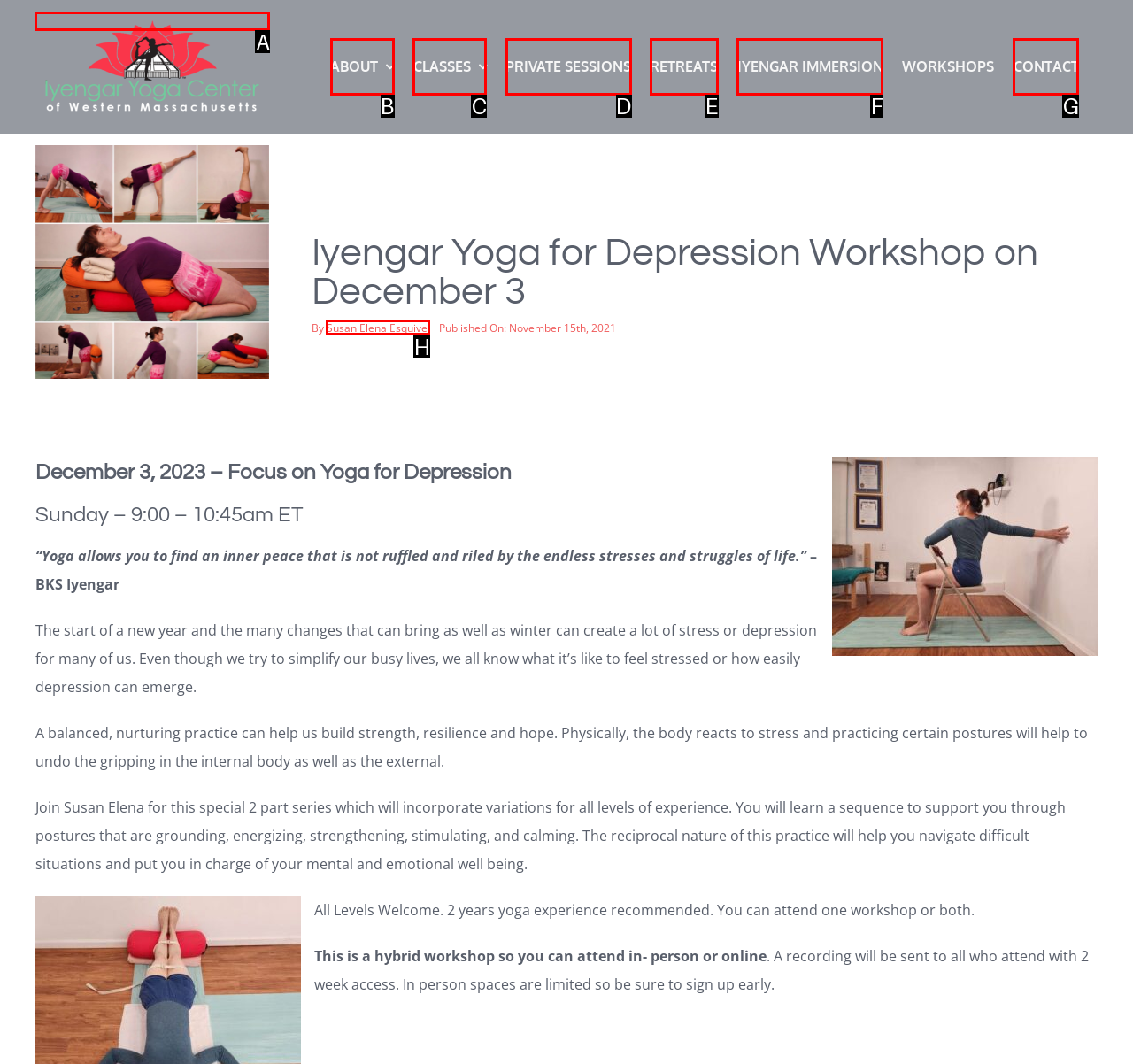Point out the HTML element I should click to achieve the following: Click the IYCWM logo Reply with the letter of the selected element.

A